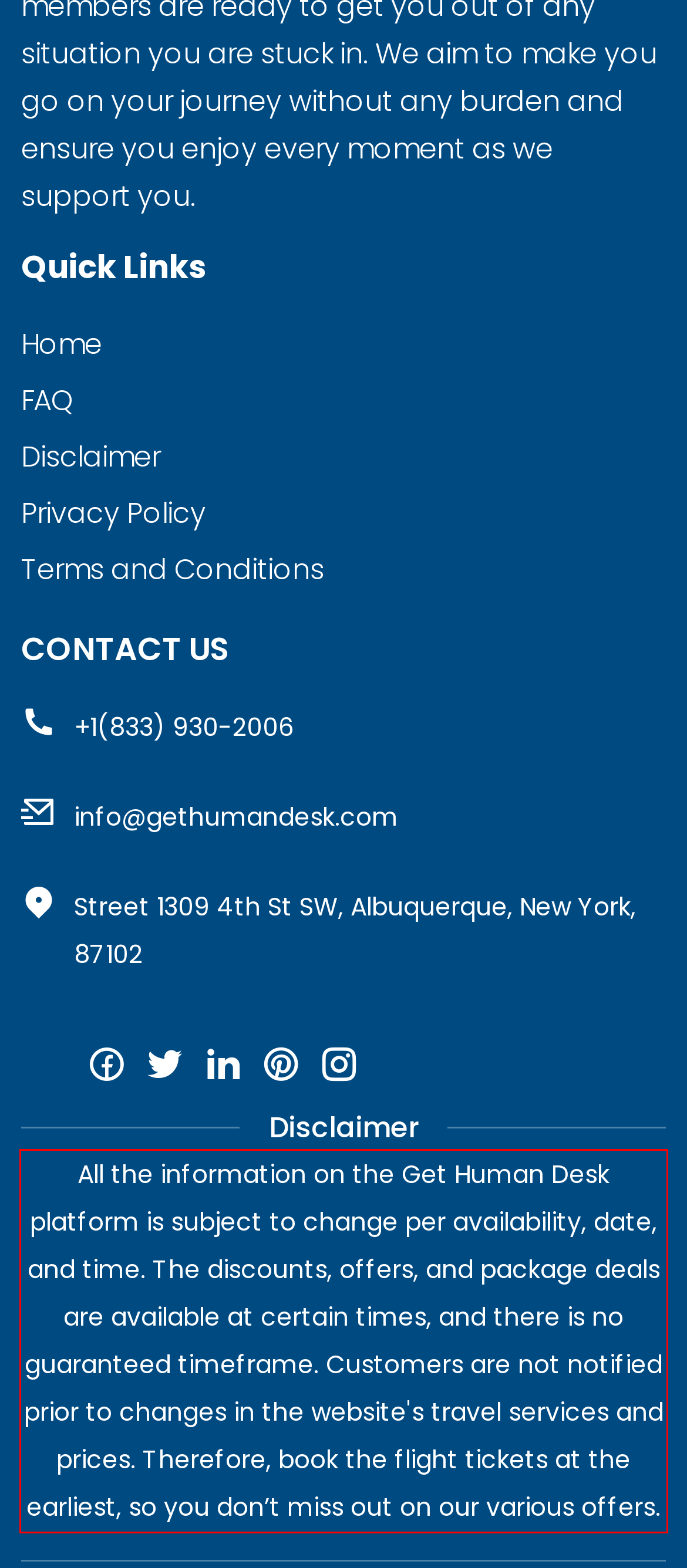You are provided with a screenshot of a webpage that includes a UI element enclosed in a red rectangle. Extract the text content inside this red rectangle.

All the information on the Get Human Desk platform is subject to change per availability, date, and time. The discounts, offers, and package deals are available at certain times, and there is no guaranteed timeframe. Customers are not notified prior to changes in the website's travel services and prices. Therefore, book the flight tickets at the earliest, so you don’t miss out on our various offers.